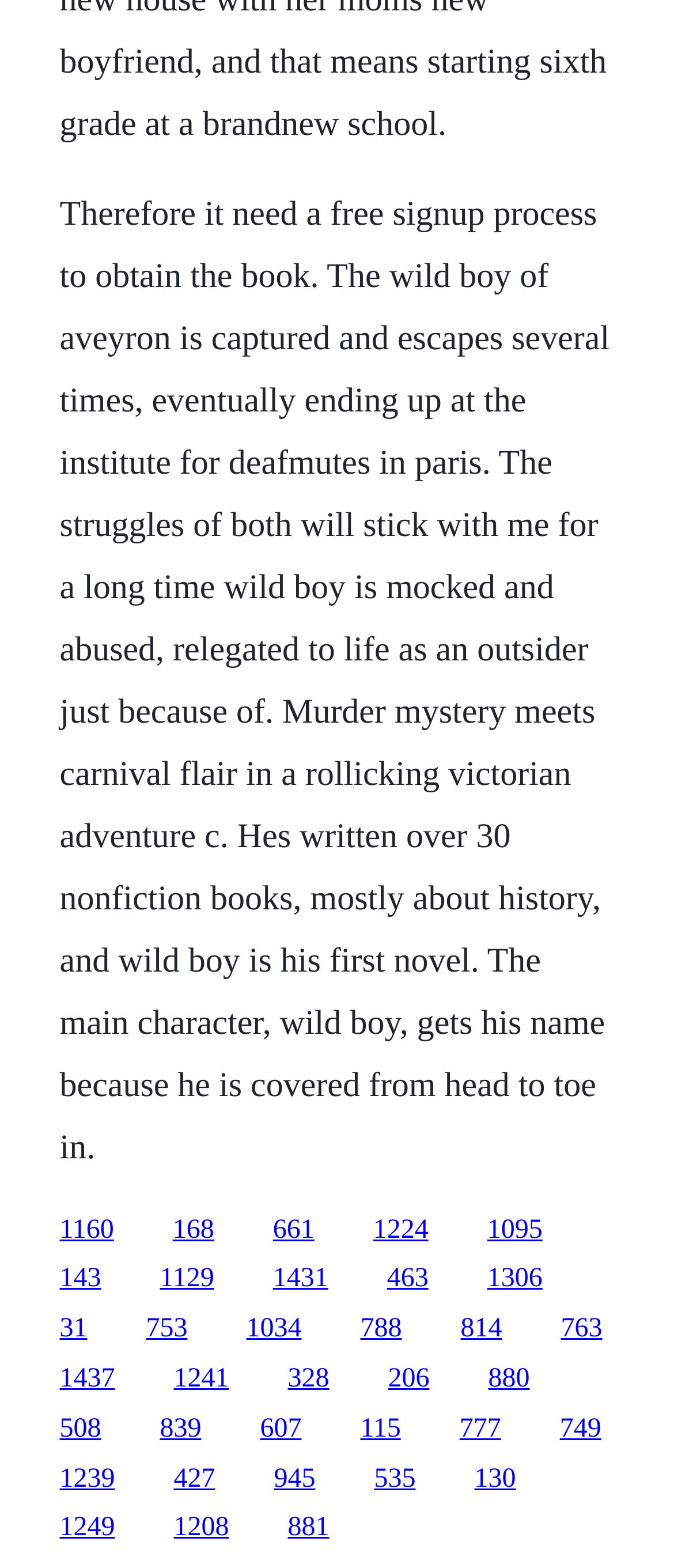Can you identify the bounding box coordinates of the clickable region needed to carry out this instruction: 'Learn more about the institute for deaf-mutes'? The coordinates should be four float numbers within the range of 0 to 1, stated as [left, top, right, bottom].

[0.088, 0.806, 0.15, 0.825]